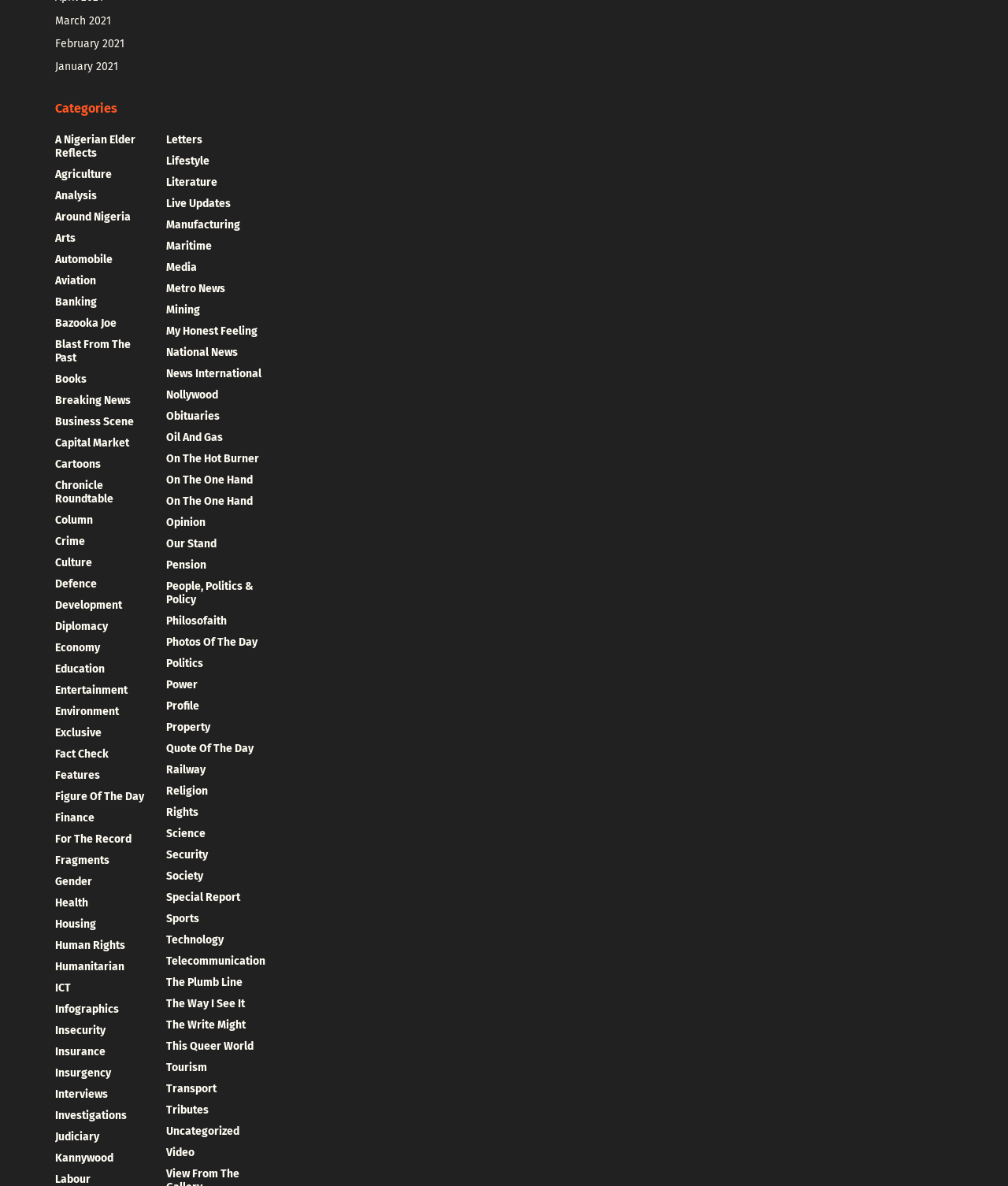Provide the bounding box coordinates for the area that should be clicked to complete the instruction: "Browse categories".

[0.055, 0.084, 0.26, 0.099]